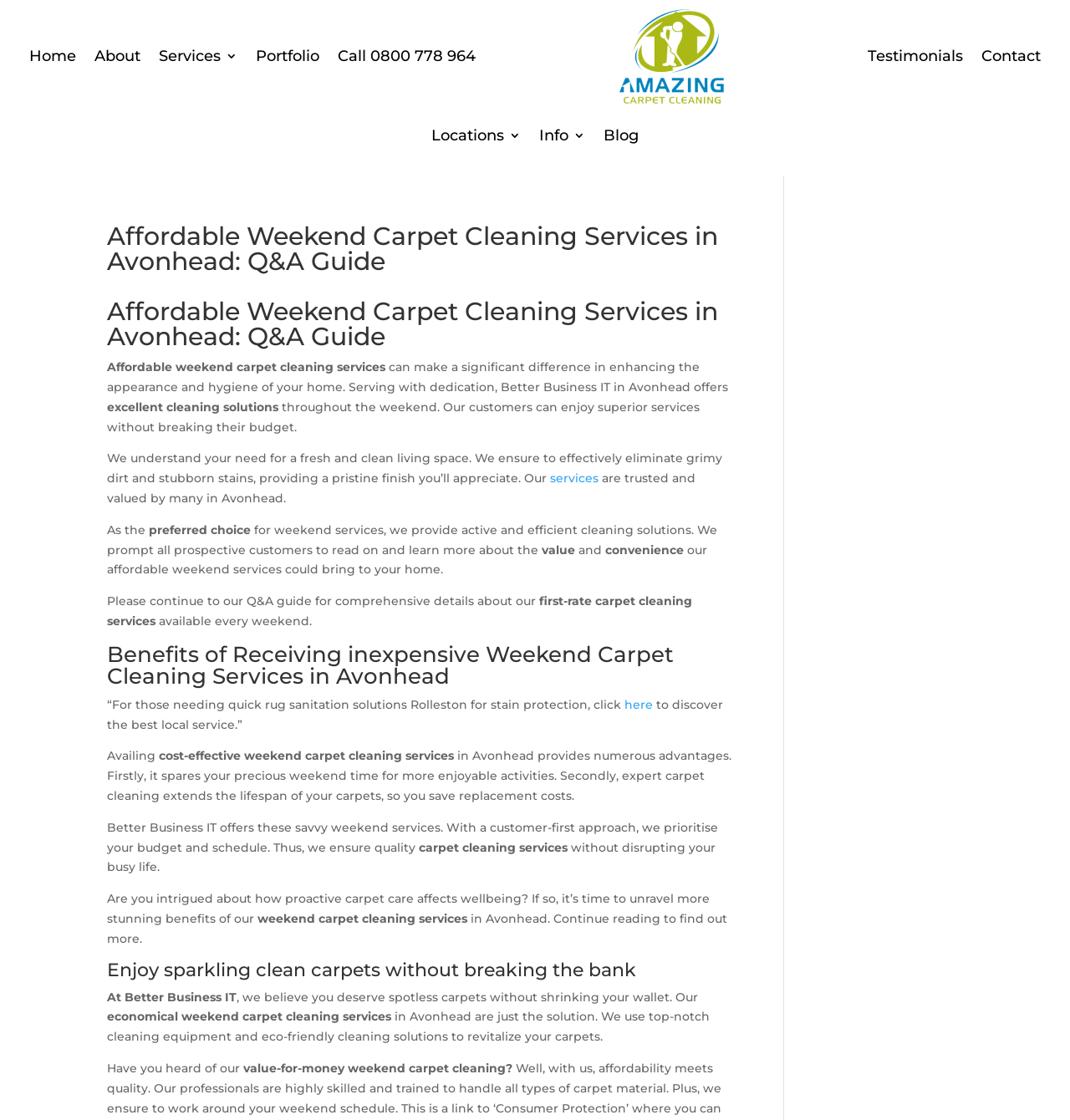Provide your answer in a single word or phrase: 
What is the goal of the carpet cleaning services offered by Better Business IT?

Provide spotless carpets